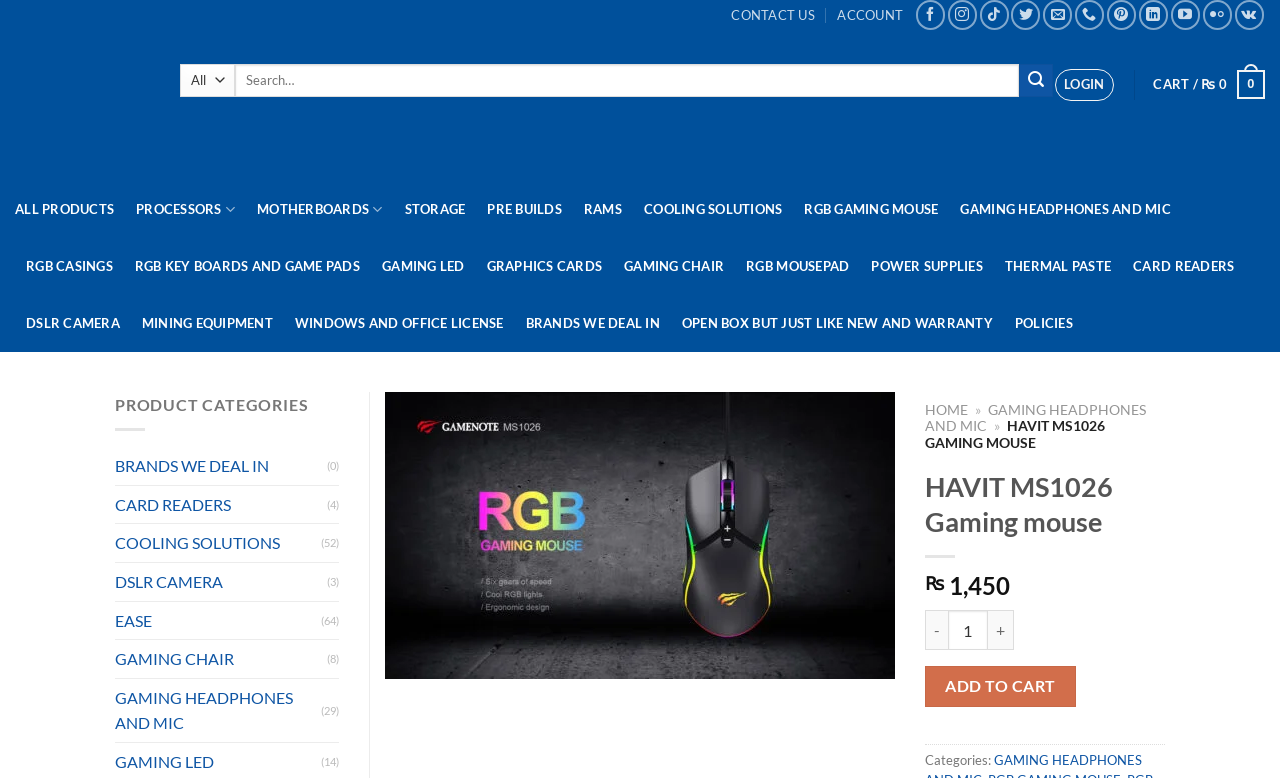Using the information in the image, give a comprehensive answer to the question: 
What is the category of the product 'CARD READERS'?

The category of the product 'CARD READERS' can be found on the webpage, specifically in the section where the product categories are listed. The category is listed as 'PRODUCT CATEGORIES'.